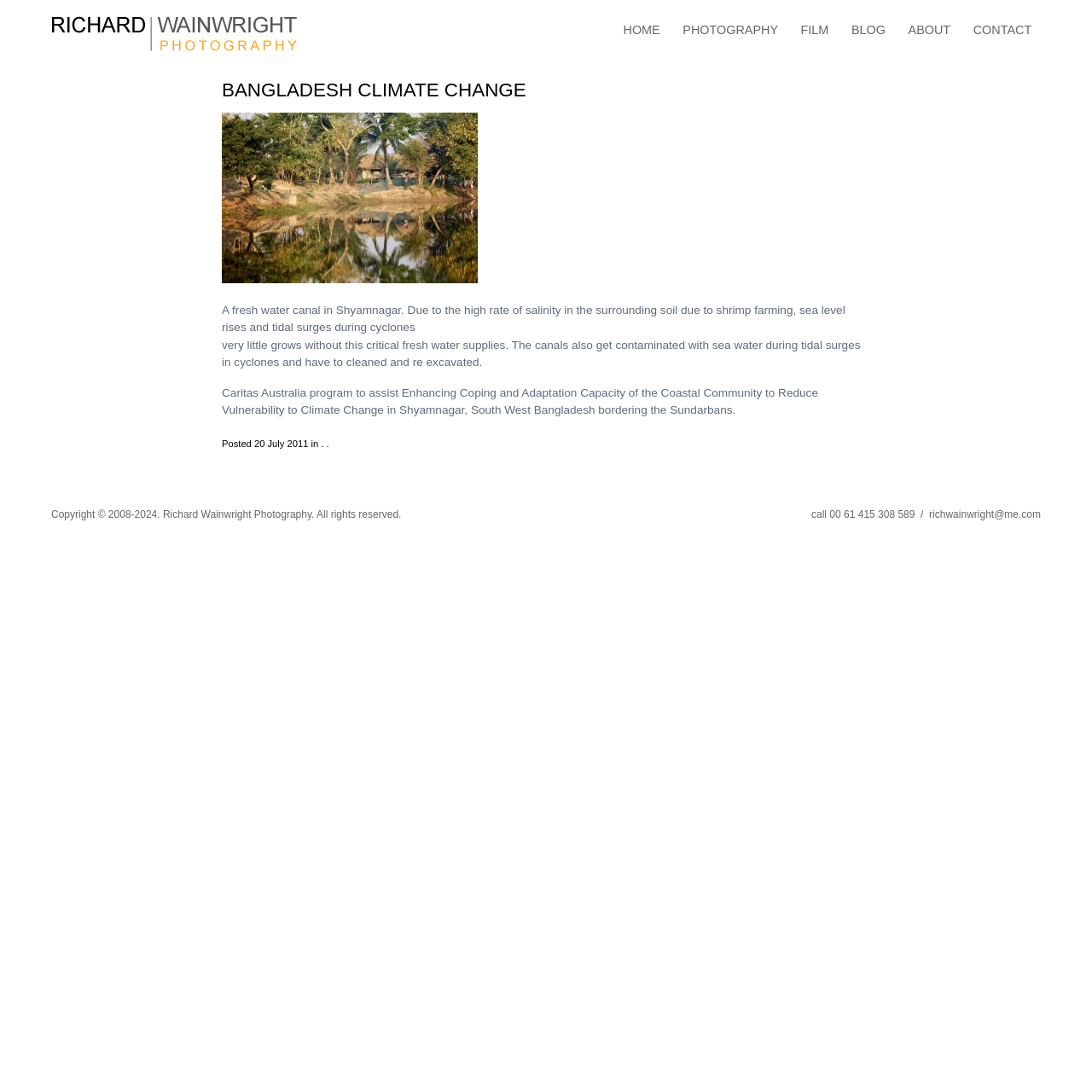Use the information in the screenshot to answer the question comprehensively: What organization is involved in the program?

The text mentions that the program is part of the Caritas Australia initiative to assist the coastal community in Shyamnagar, South West Bangladesh.